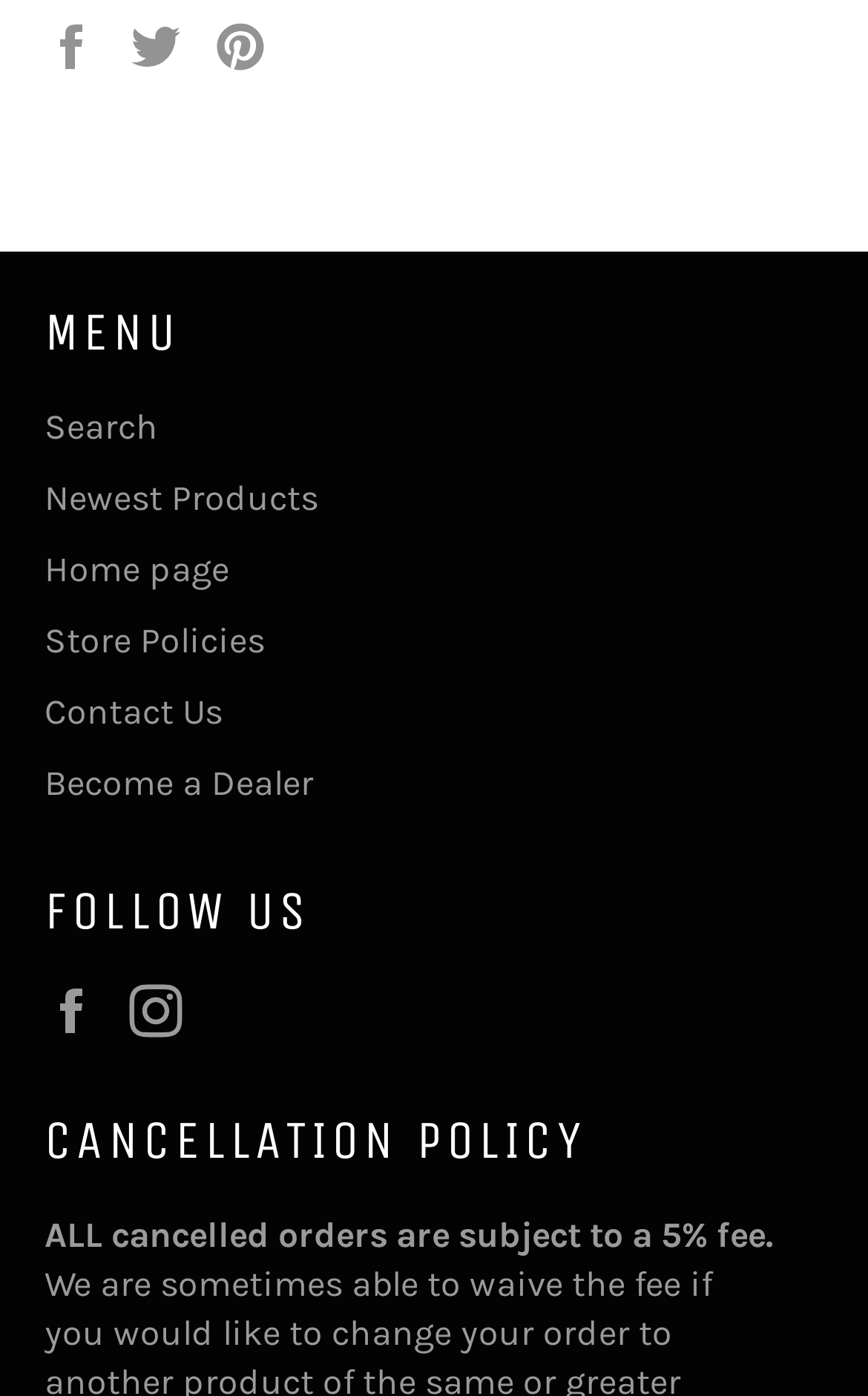Please specify the bounding box coordinates of the clickable region necessary for completing the following instruction: "Follow us on Instagram". The coordinates must consist of four float numbers between 0 and 1, i.e., [left, top, right, bottom].

[0.149, 0.704, 0.236, 0.743]